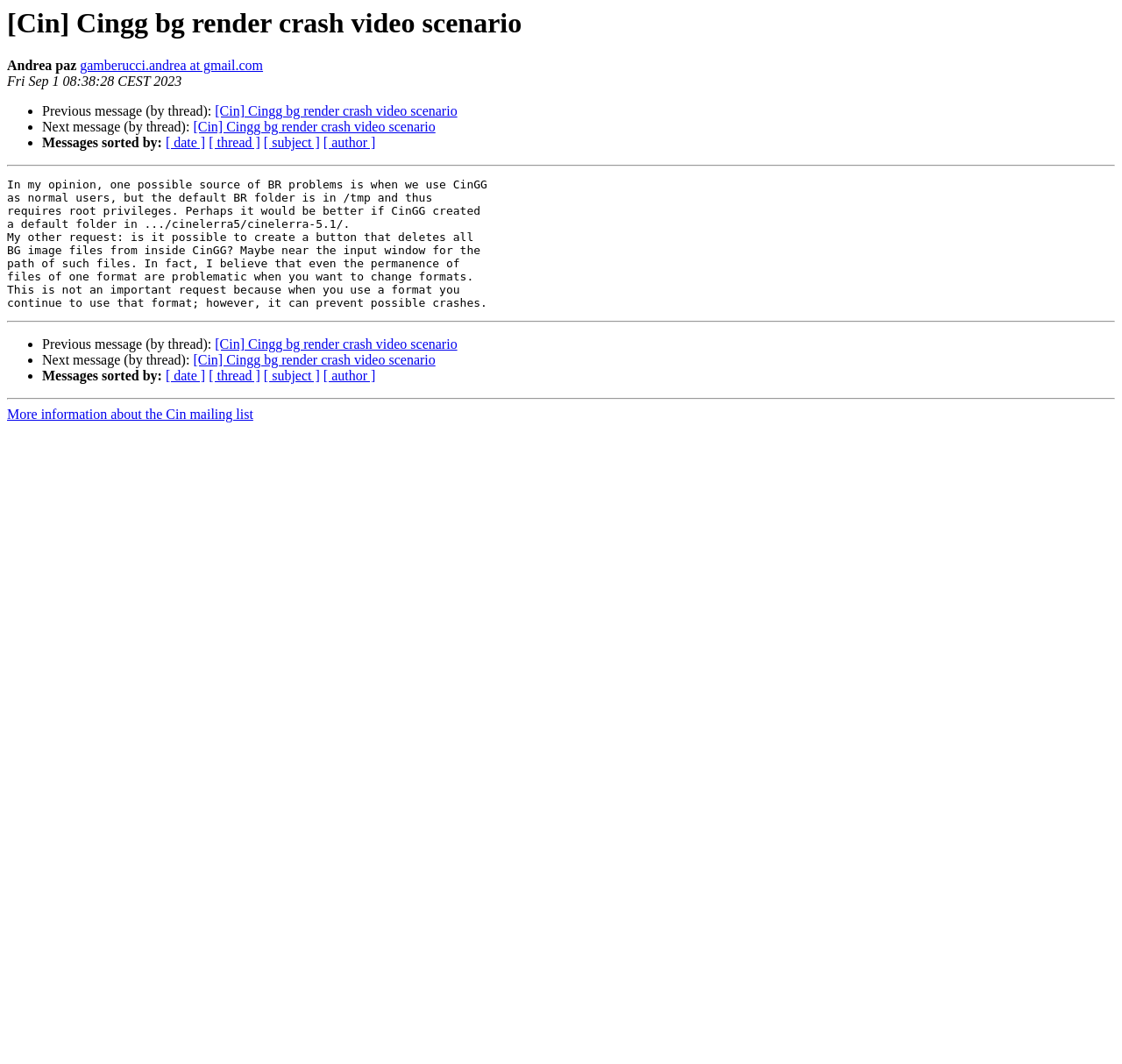What is the topic of the message?
Refer to the image and provide a one-word or short phrase answer.

CinGG and BR problems